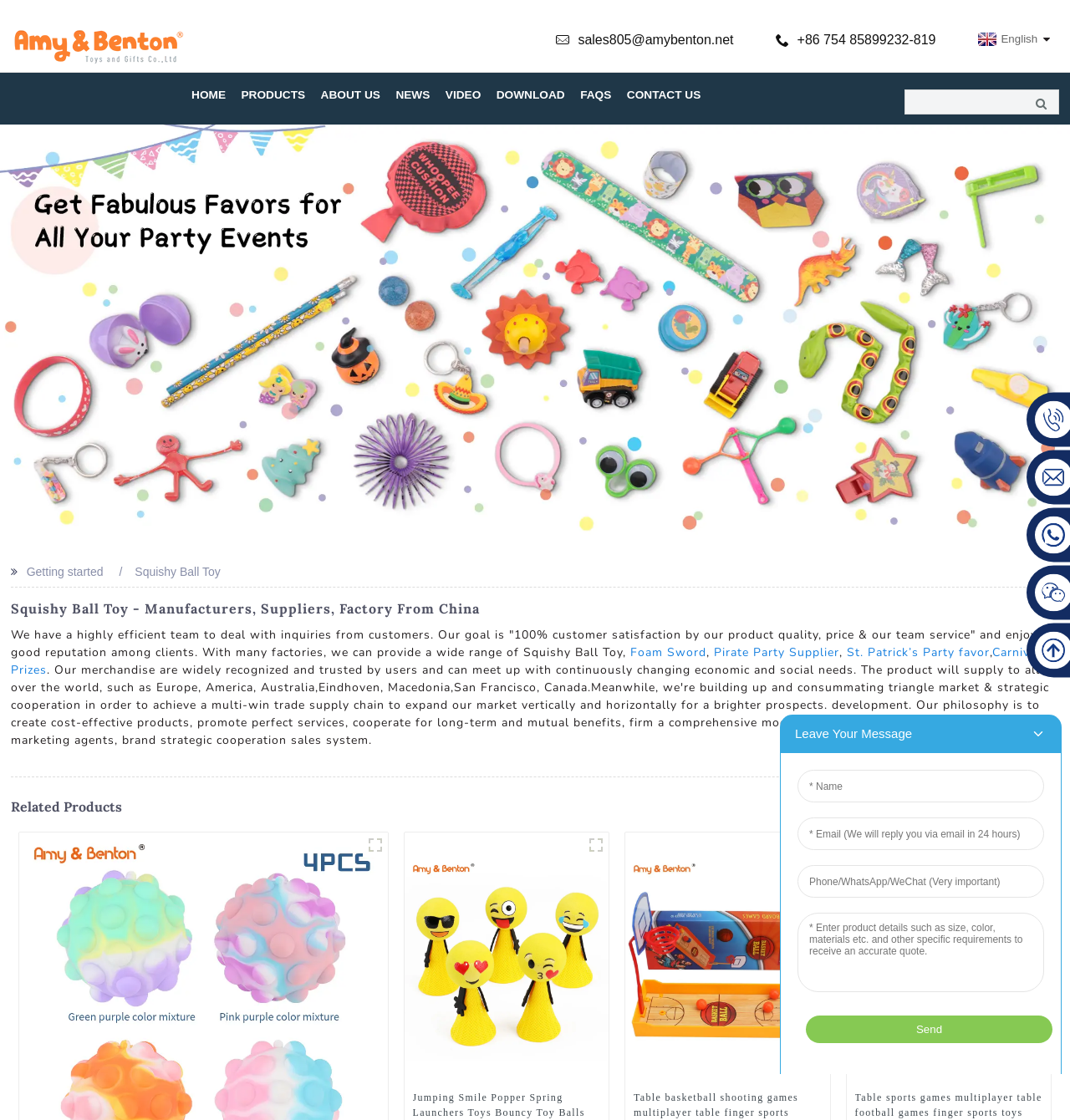Locate the coordinates of the bounding box for the clickable region that fulfills this instruction: "View related products".

[0.01, 0.712, 0.99, 0.728]